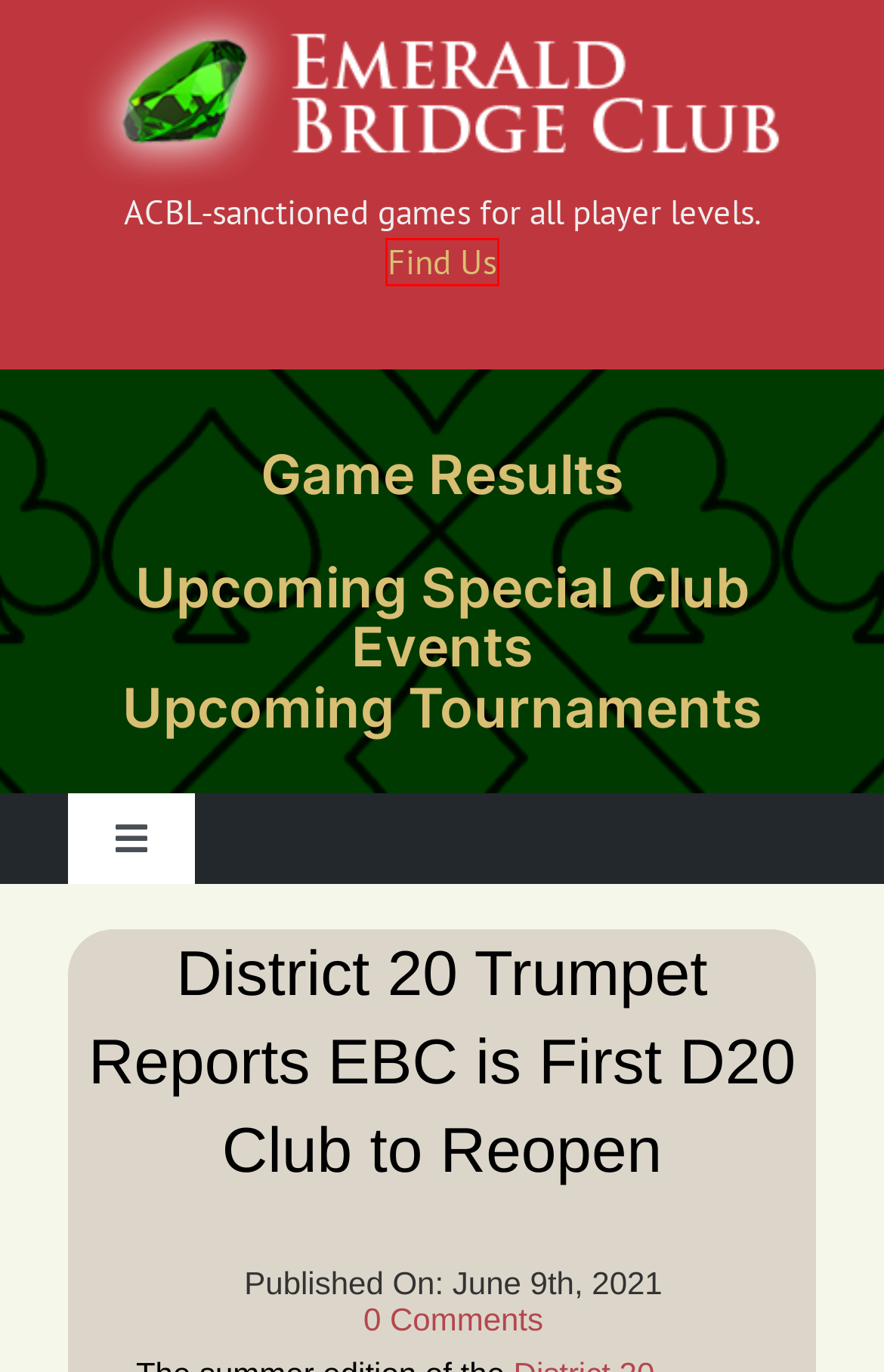Examine the screenshot of a webpage with a red bounding box around a UI element. Your task is to identify the webpage description that best corresponds to the new webpage after clicking the specified element. The given options are:
A. Upcoming Tournaments
B. Blog Tool, Publishing Platform, and CMS – WordPress.org
C. Upcoming Special Club Events
D. Calendar & Results
E. Contact
F. Community
G. Emerald Bridge Club
H. Partnership Desk Login

E